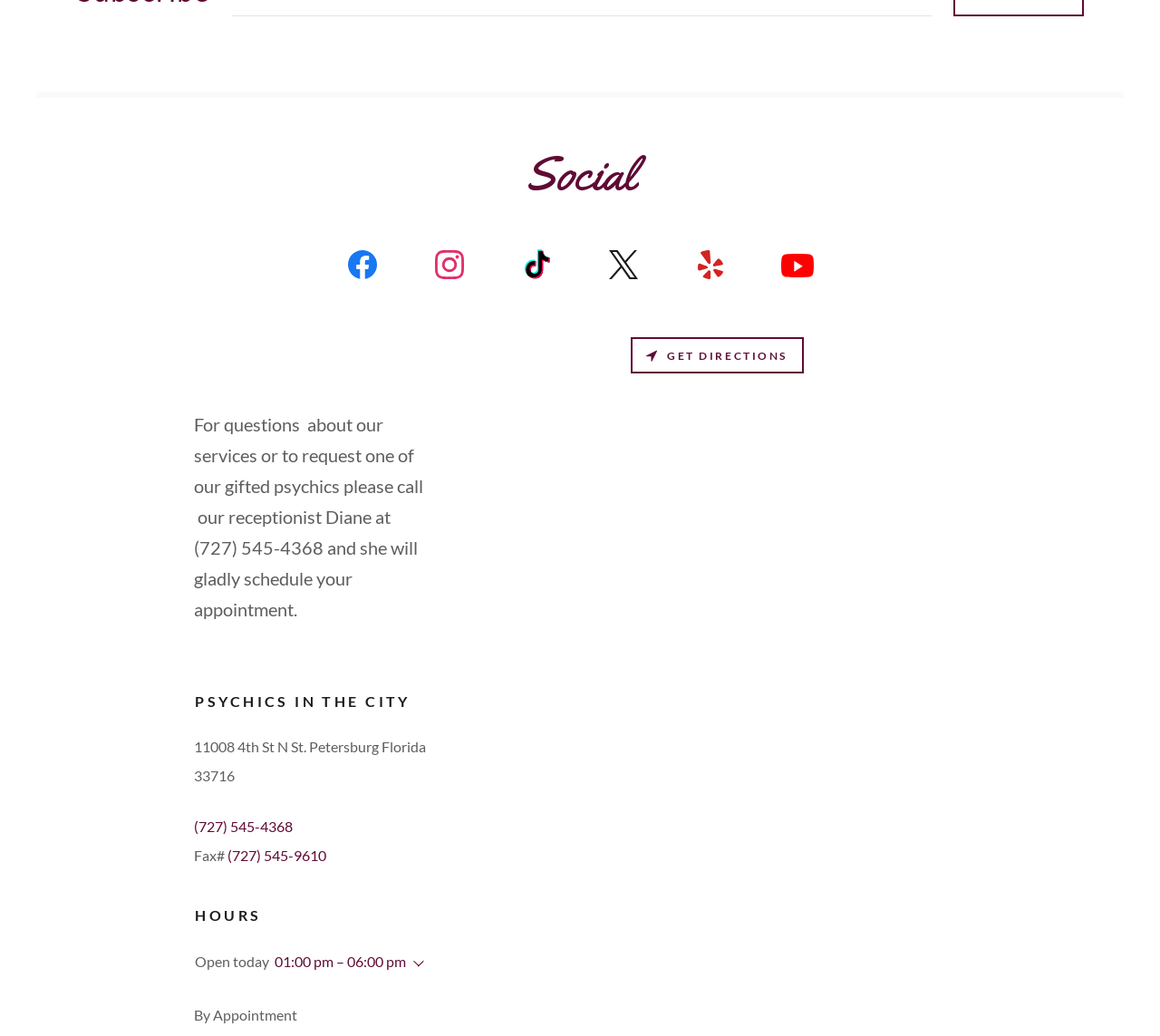Please provide a one-word or phrase answer to the question: 
What are the hours of operation today?

01:00 pm – 06:00 pm